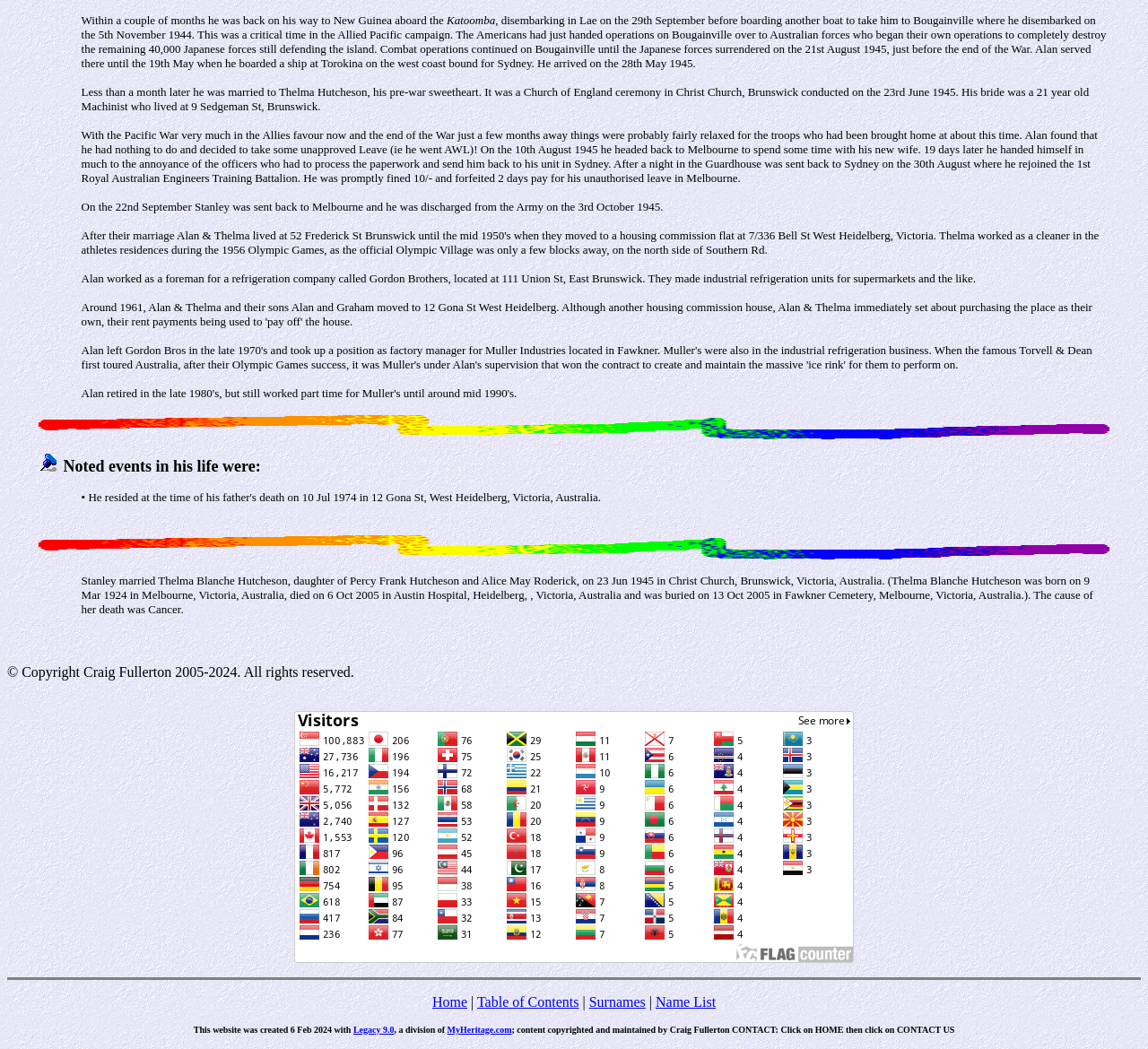Bounding box coordinates should be provided in the format (top-left x, top-left y, bottom-right x, bottom-right y) with all values between 0 and 1. Identify the bounding box for this UI element: alt="Free counters!"

[0.256, 0.906, 0.744, 0.92]